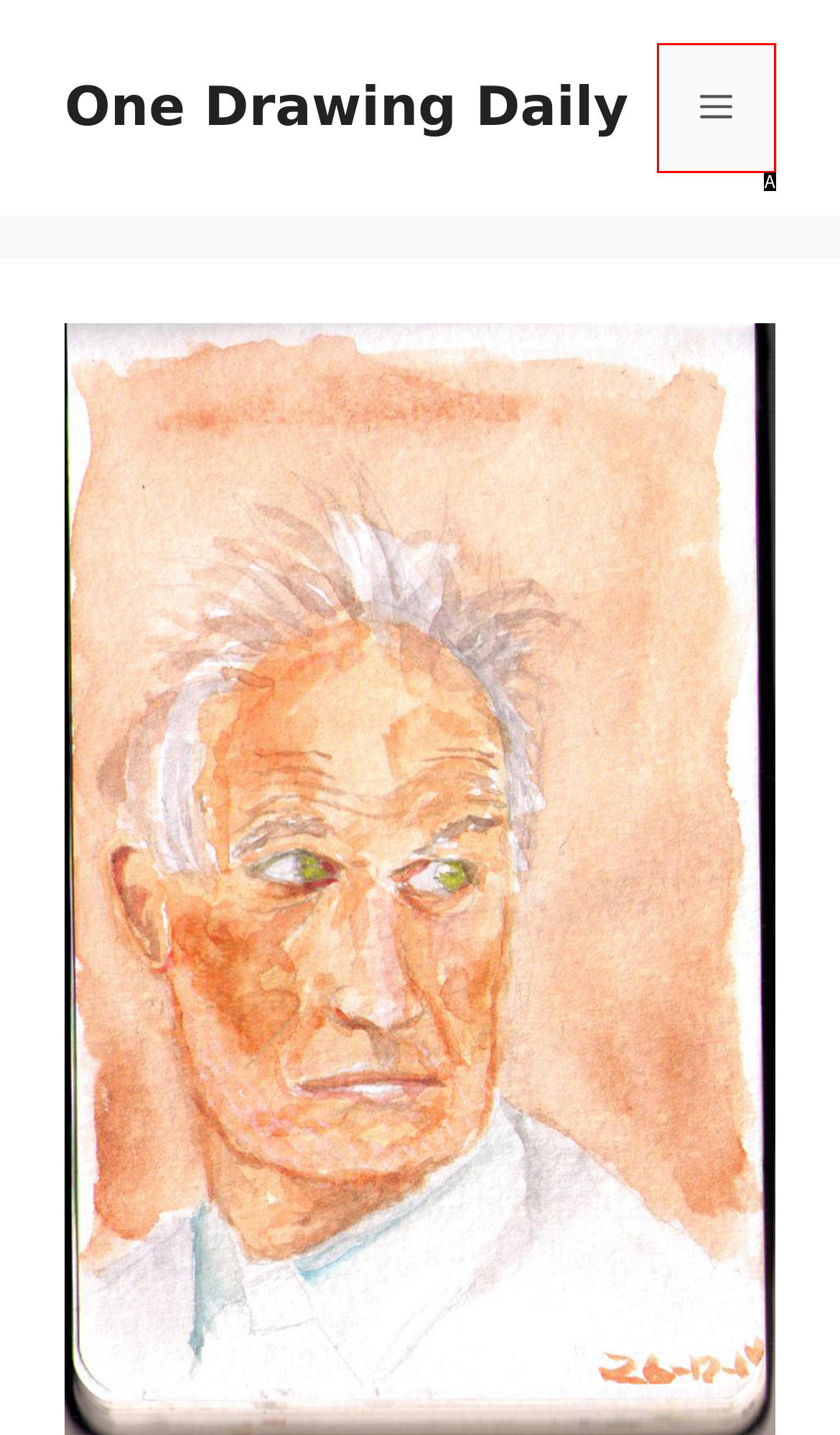Determine which HTML element fits the description: Menu. Answer with the letter corresponding to the correct choice.

A